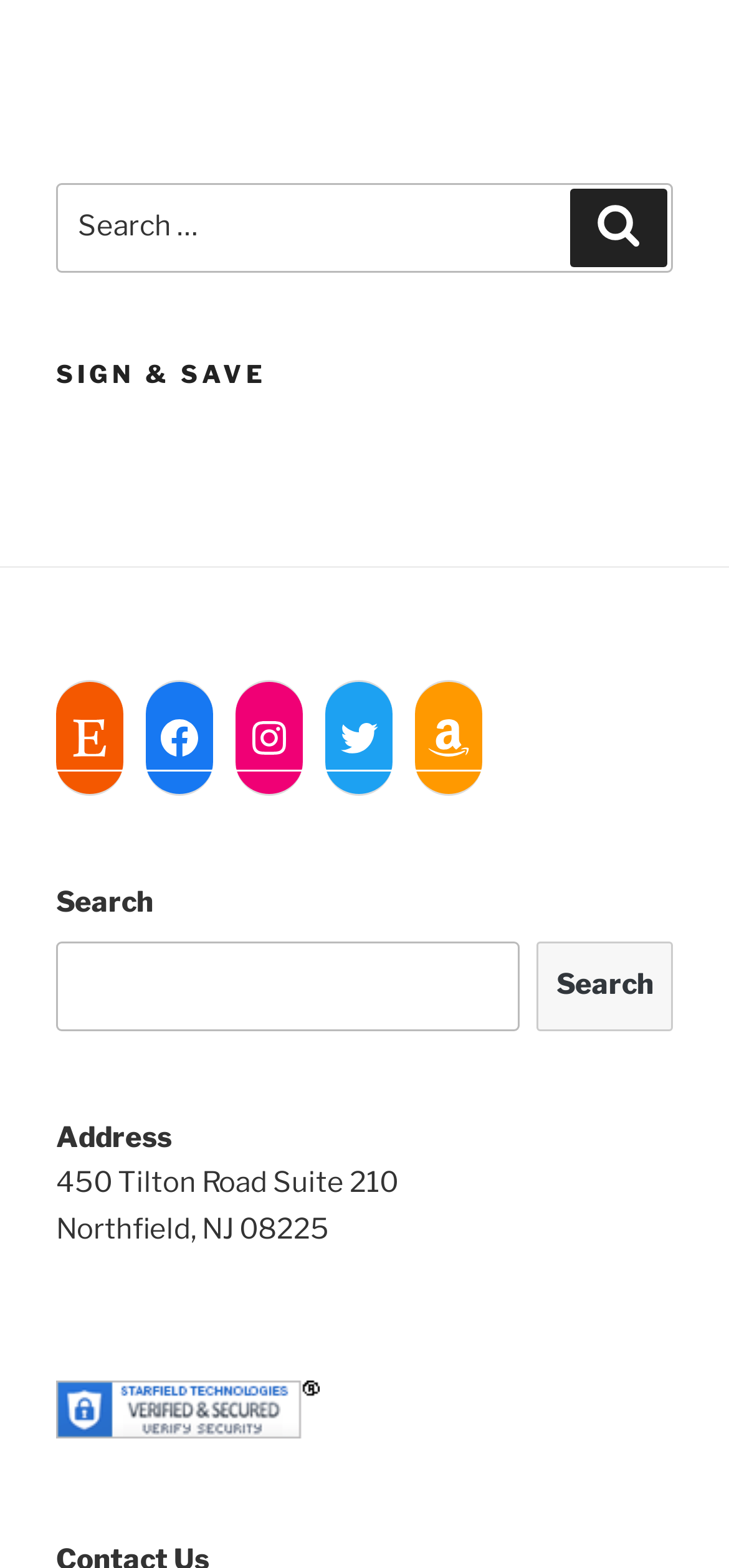Provide a one-word or brief phrase answer to the question:
What social media platforms does the shop have a presence on?

Facebook, Instagram, Twitter